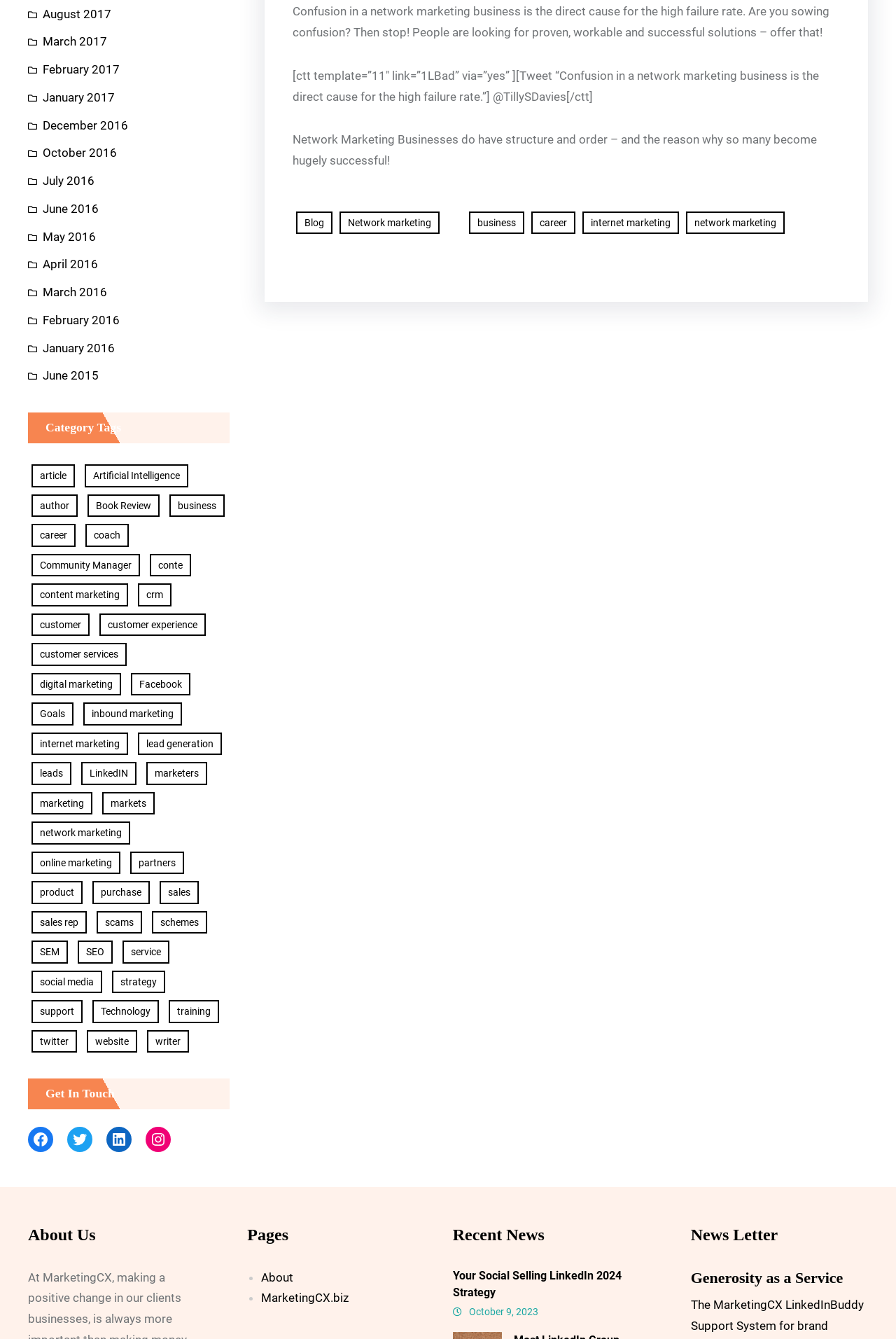Find the bounding box coordinates of the clickable area required to complete the following action: "Learn about managed detection and response".

None